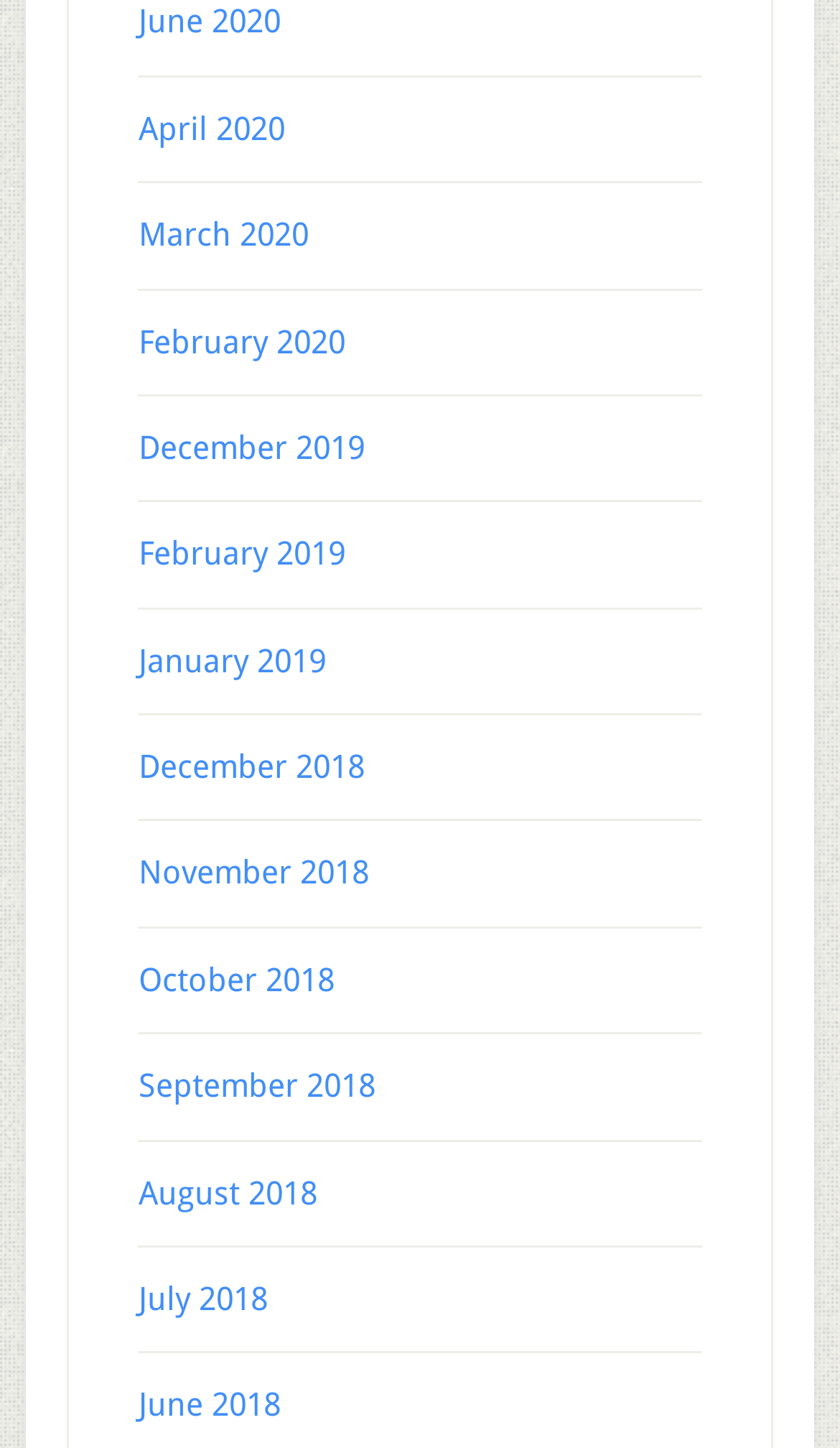Specify the bounding box coordinates of the area to click in order to follow the given instruction: "view December 2019."

[0.165, 0.296, 0.434, 0.323]